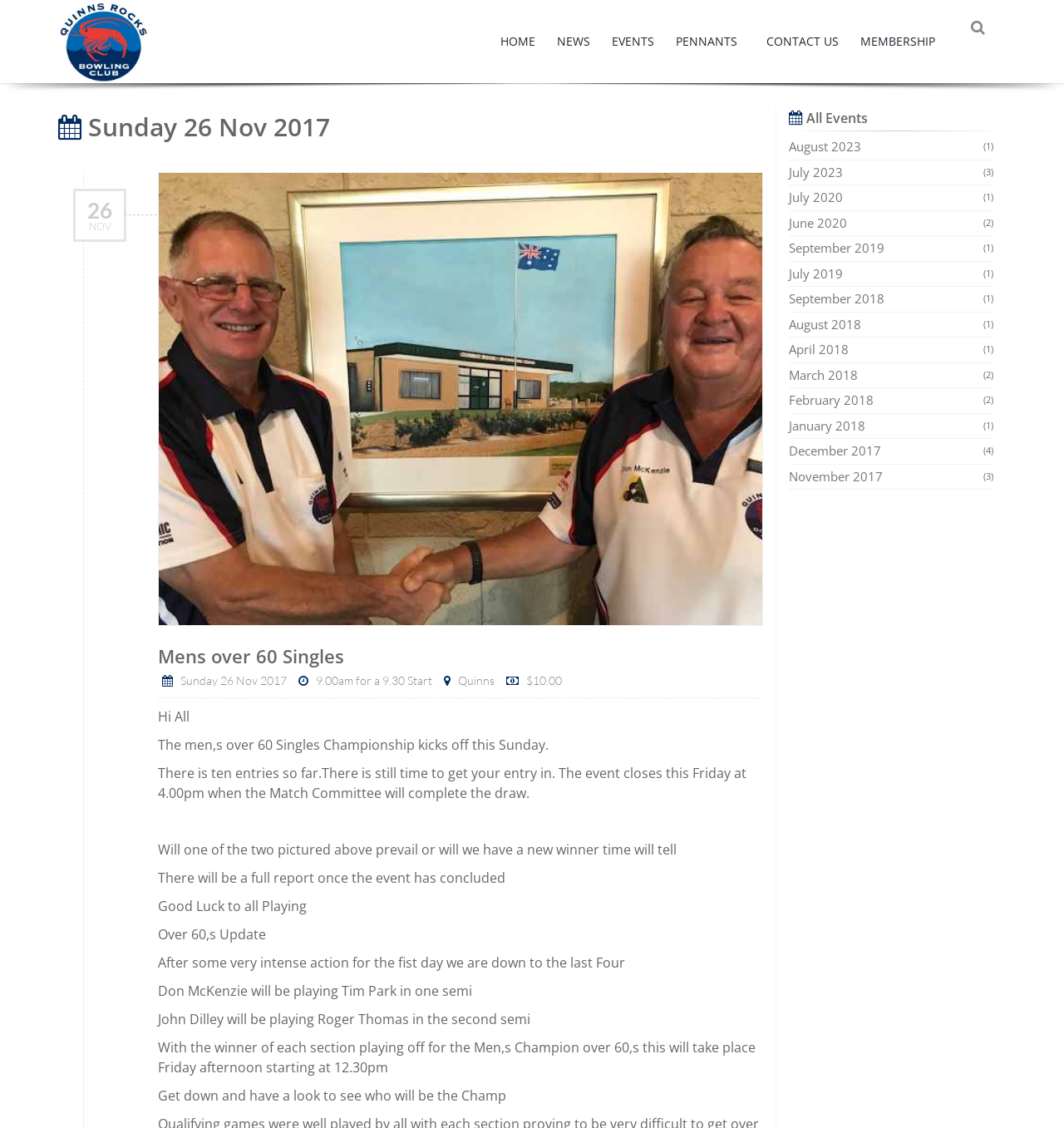Please find the bounding box coordinates of the element's region to be clicked to carry out this instruction: "Click HOME".

[0.482, 0.0, 0.53, 0.074]